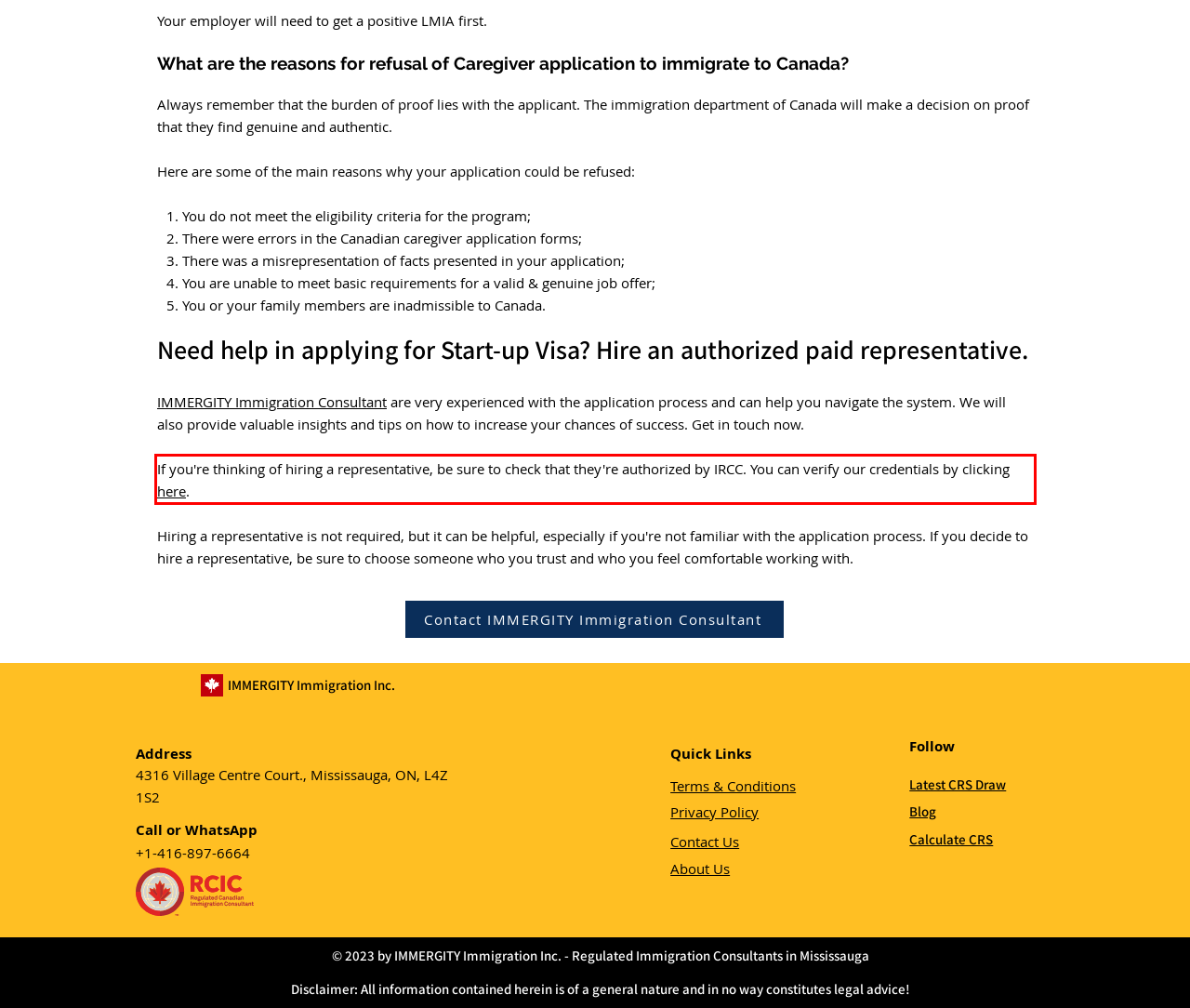Review the webpage screenshot provided, and perform OCR to extract the text from the red bounding box.

If you're thinking of hiring a representative, be sure to check that they're authorized by IRCC. You can verify our credentials by clicking here.